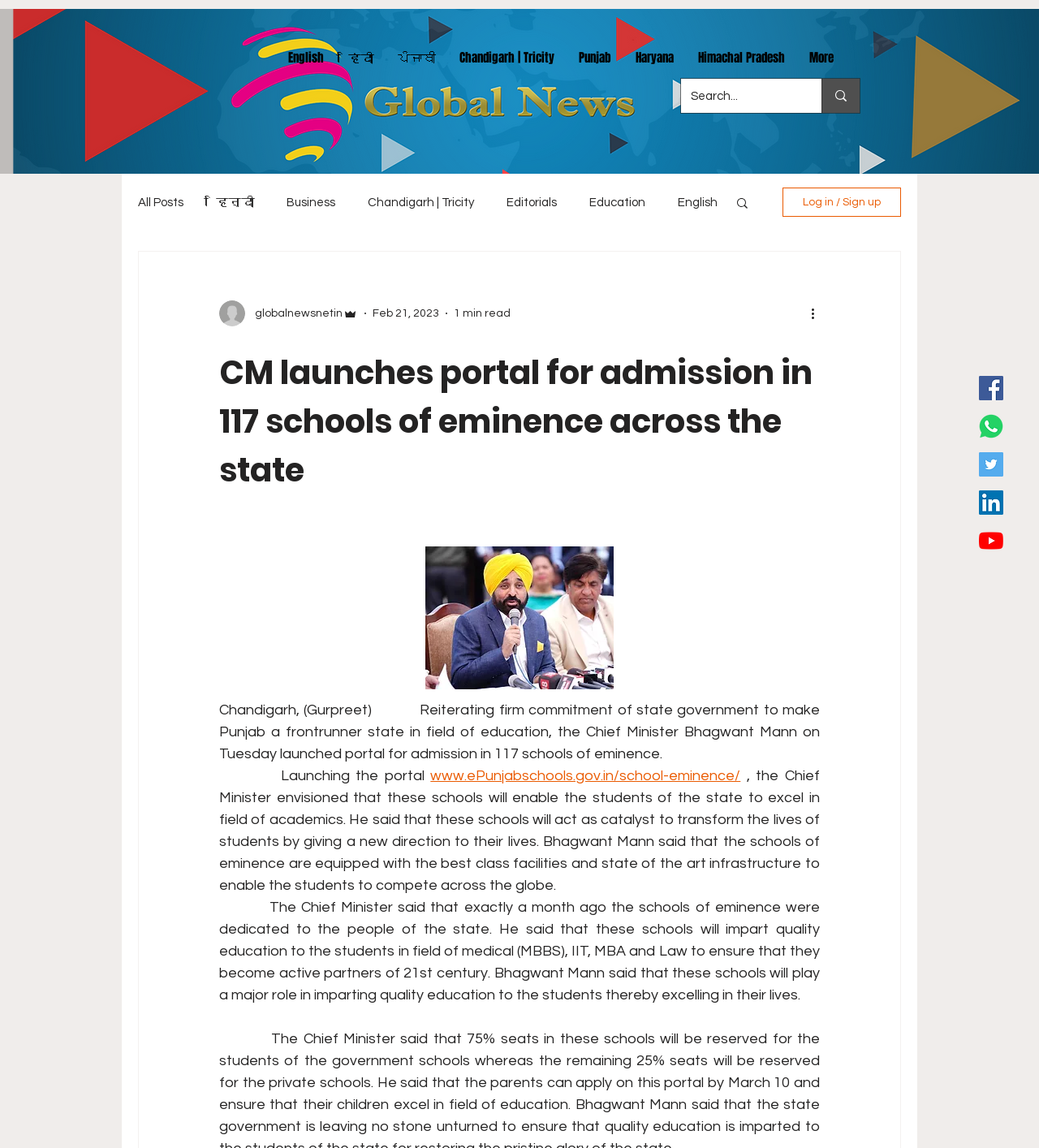Show the bounding box coordinates for the element that needs to be clicked to execute the following instruction: "Read more about CM launching portal for admission". Provide the coordinates in the form of four float numbers between 0 and 1, i.e., [left, top, right, bottom].

[0.211, 0.612, 0.792, 0.663]